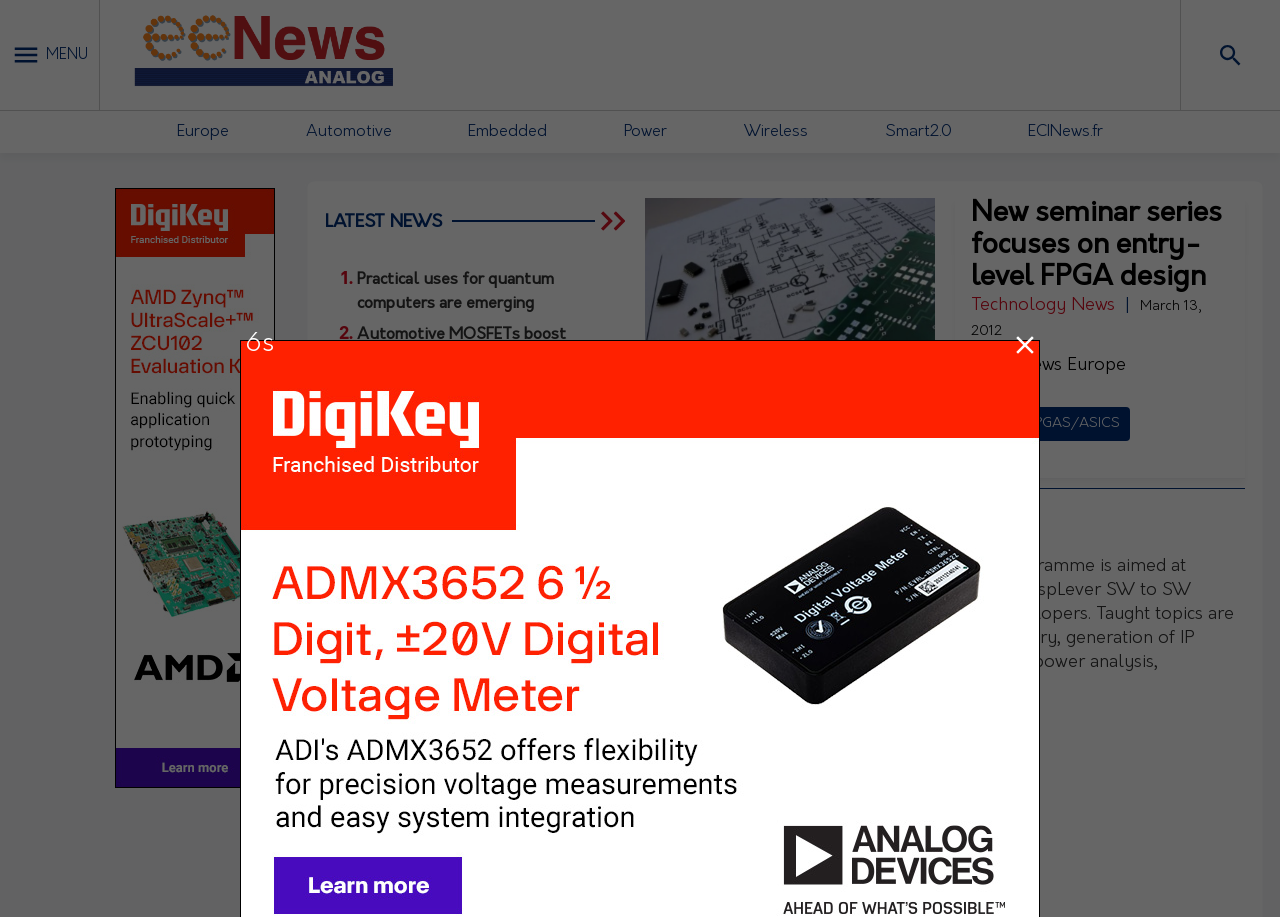Determine the bounding box coordinates for the clickable element required to fulfill the instruction: "Read the 'Technology News' article". Provide the coordinates as four float numbers between 0 and 1, i.e., [left, top, right, bottom].

[0.759, 0.323, 0.871, 0.344]